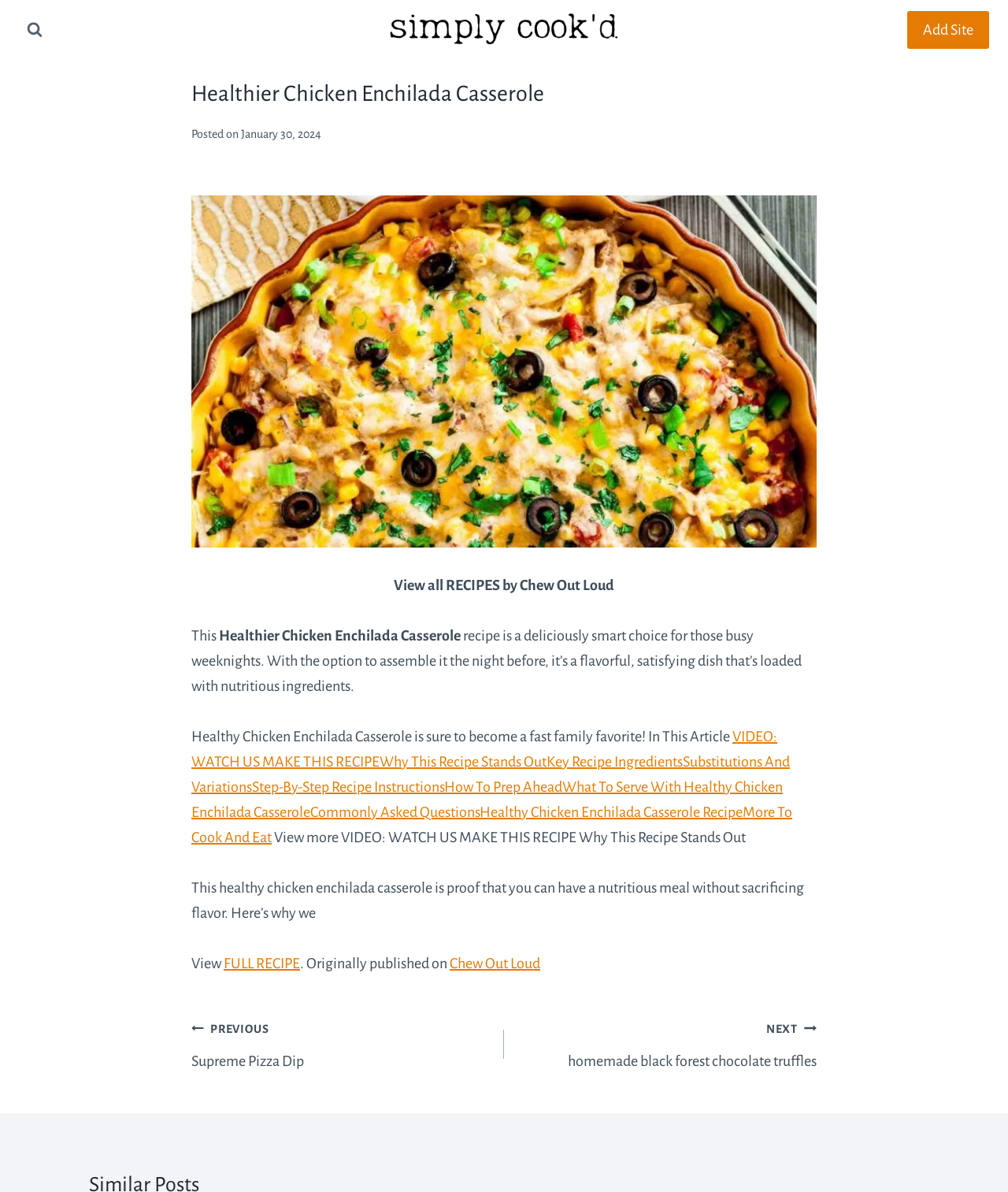Please indicate the bounding box coordinates of the element's region to be clicked to achieve the instruction: "Get started with Gemini by clicking 'GET STARTED!' ". Provide the coordinates as four float numbers between 0 and 1, i.e., [left, top, right, bottom].

None